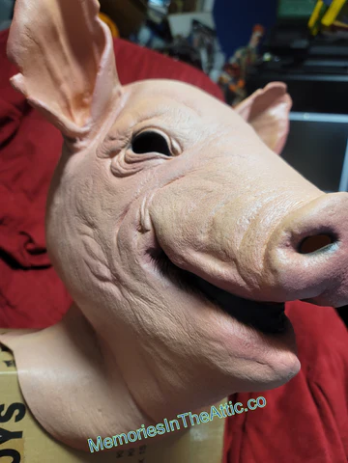What is the name of the retailer?
Look at the image and respond with a one-word or short-phrase answer.

MemoriesInTheAttic.co